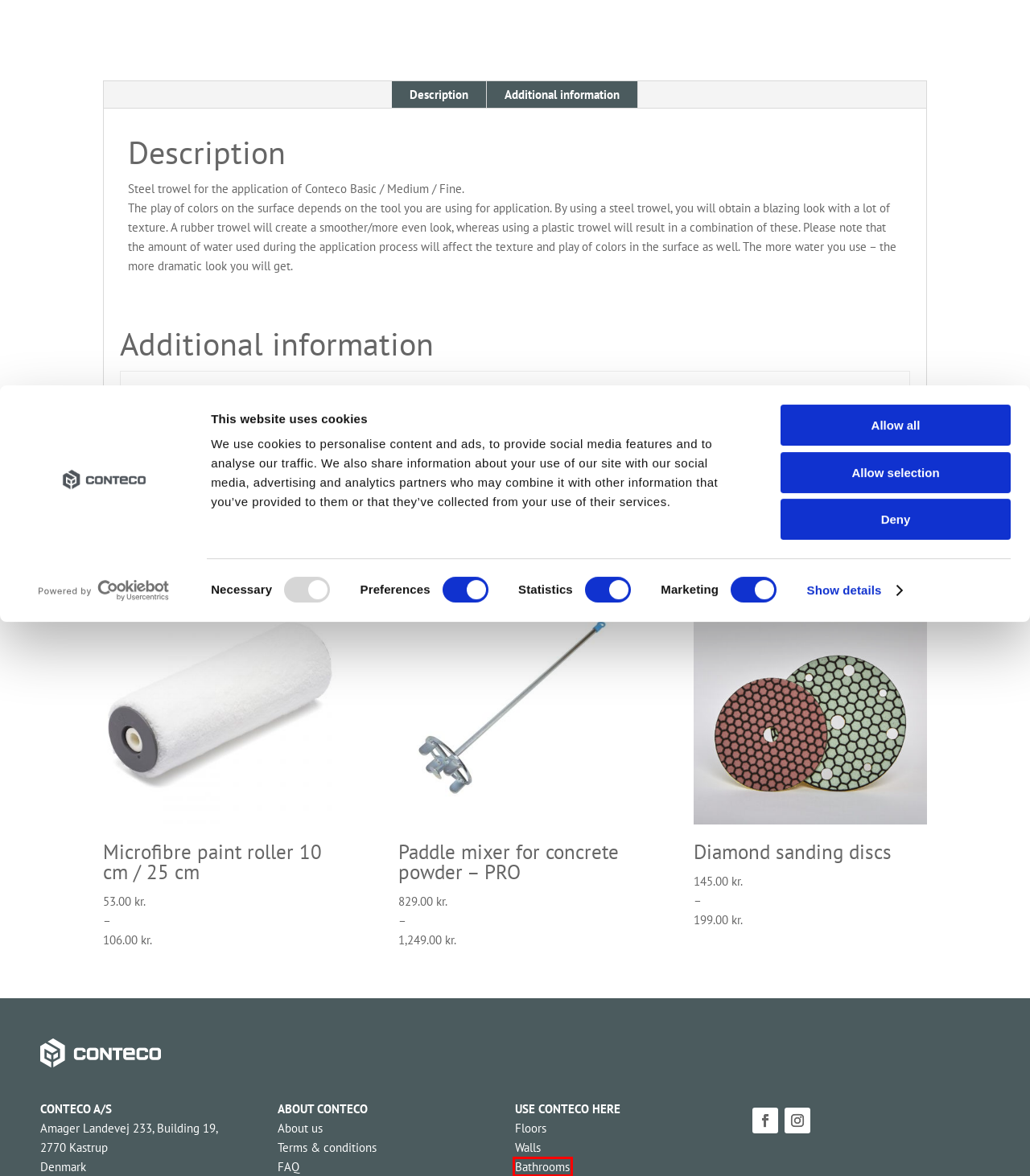You are given a webpage screenshot where a red bounding box highlights an element. Determine the most fitting webpage description for the new page that loads after clicking the element within the red bounding box. Here are the candidates:
A. Paddle Mixer for Concrete Powder - PRO | Conteco
B. Cookie Consent Solution by Cookiebot™ | Start Your Free Trial
C. General Terms & Conditions | Purchase Information | Conteco
D. DIY Concrete wall | Scandinavian decor and design | Conteco
E. Modern bathroom | Concrete flooring | diy inspiration | Conteco
F. About Conteco DIY Concrete | Who are We | Conteco
G. Diamant slibeskiver til beton
H. Microfibre Paint Roller 10 cm / 25 cm | Conteco

E